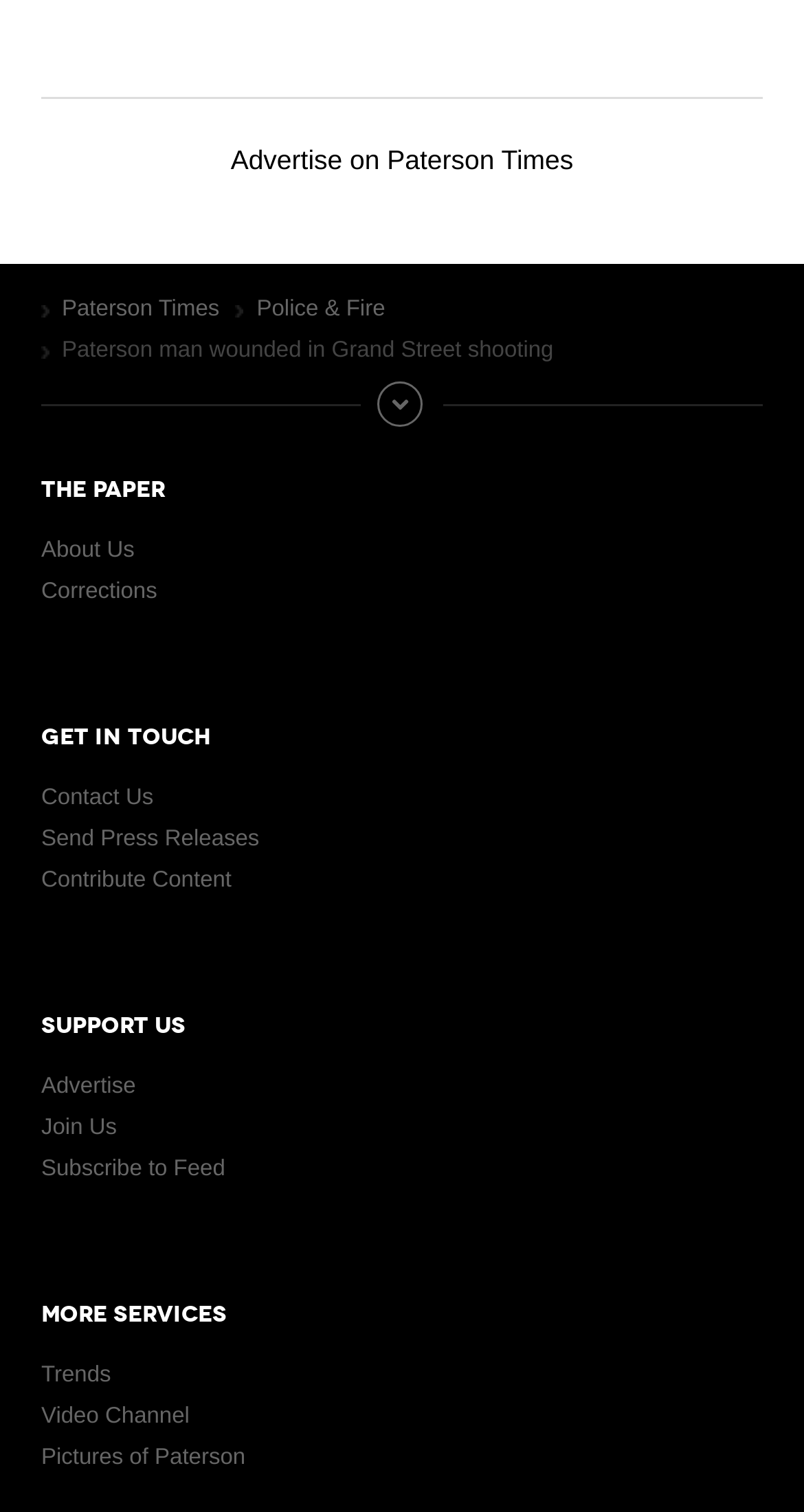Find the bounding box of the UI element described as follows: "Advertise on Paterson Times".

[0.287, 0.095, 0.713, 0.115]